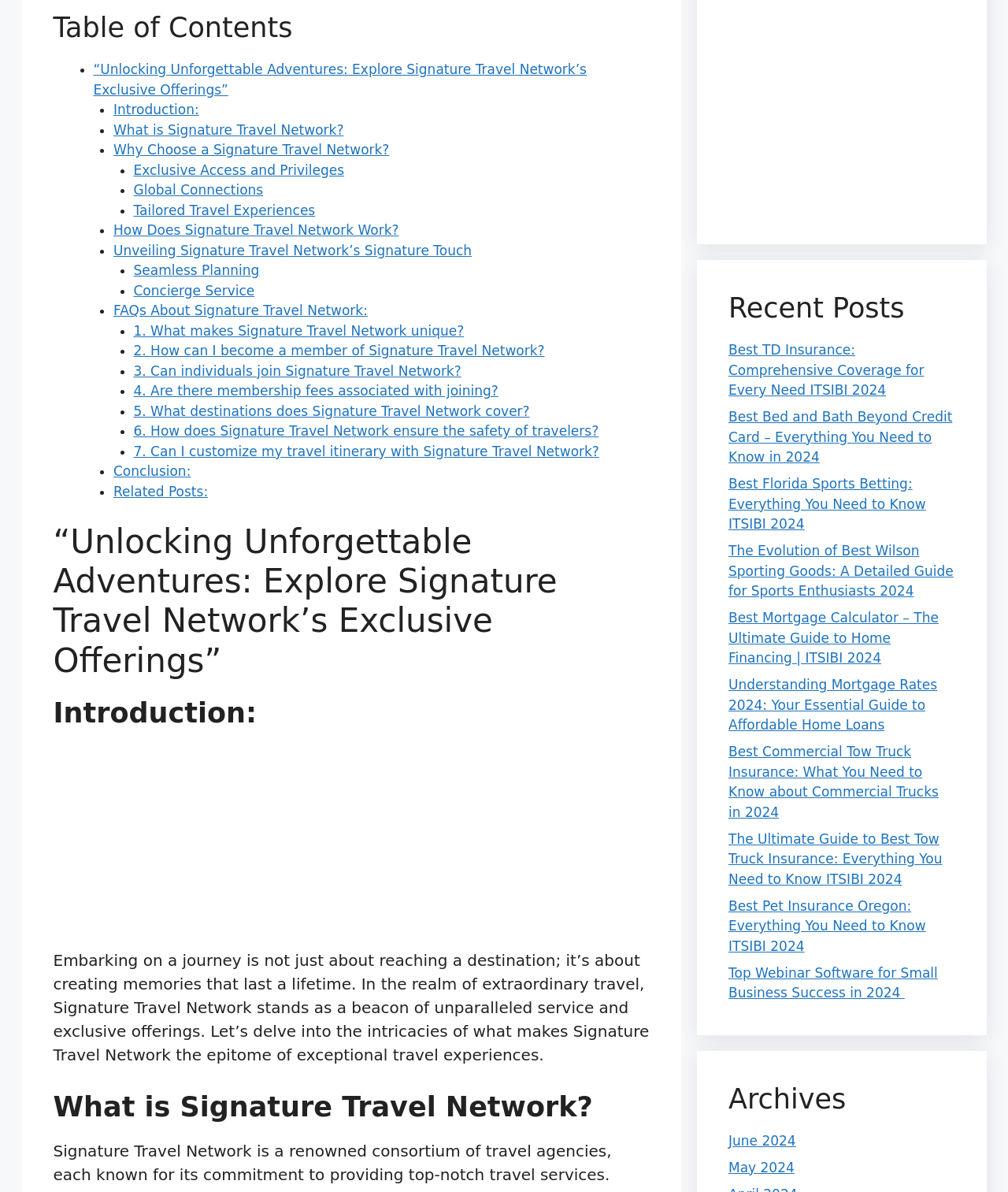Identify the bounding box coordinates for the UI element described by the following text: "Conclusion:". Provide the coordinates as four float numbers between 0 and 1, in the format [left, top, right, bottom].

[0.112, 0.389, 0.189, 0.402]